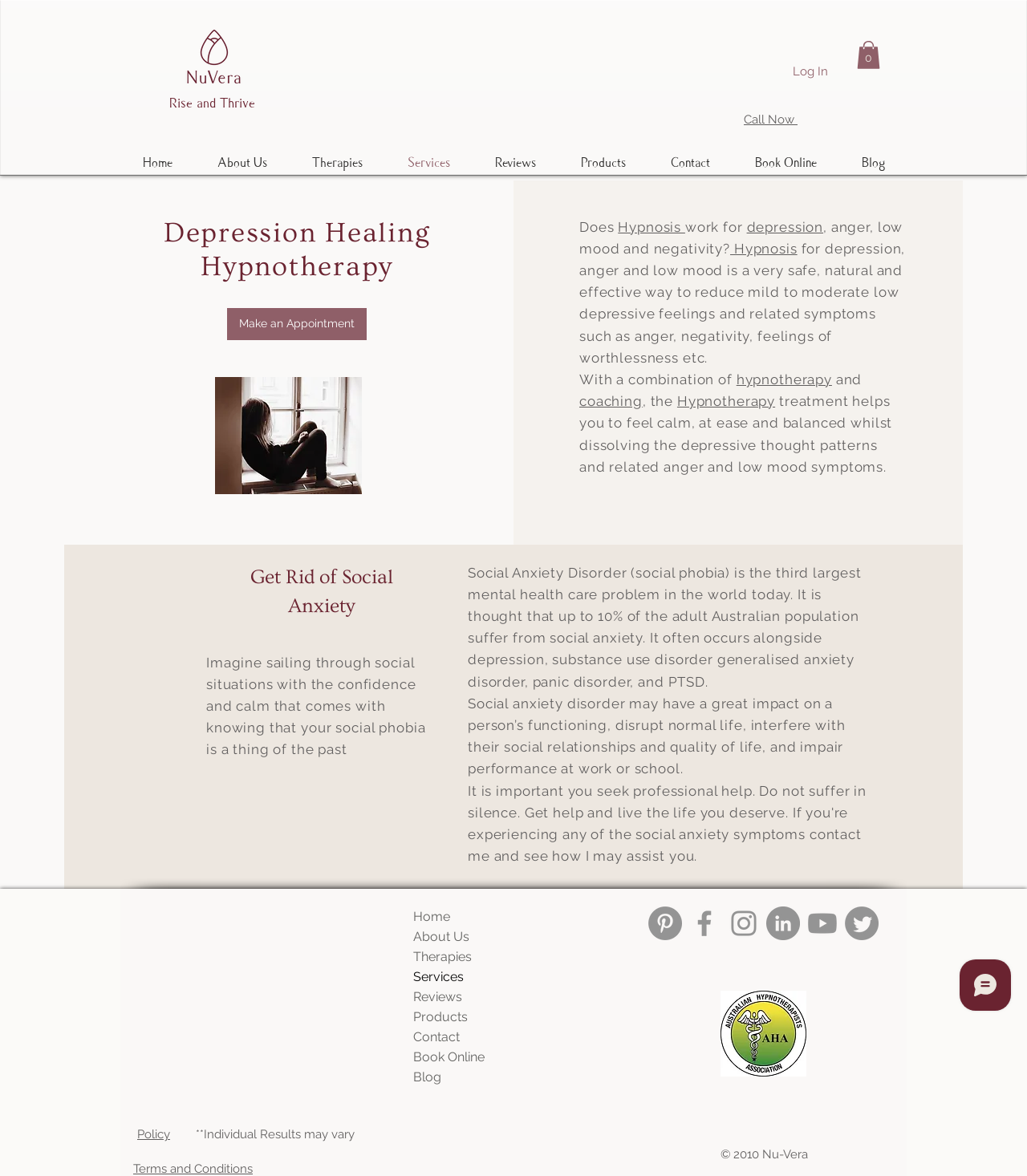Please specify the bounding box coordinates in the format (top-left x, top-left y, bottom-right x, bottom-right y), with values ranging from 0 to 1. Identify the bounding box for the UI component described as follows: aria-label="Youtube"

[0.784, 0.771, 0.817, 0.8]